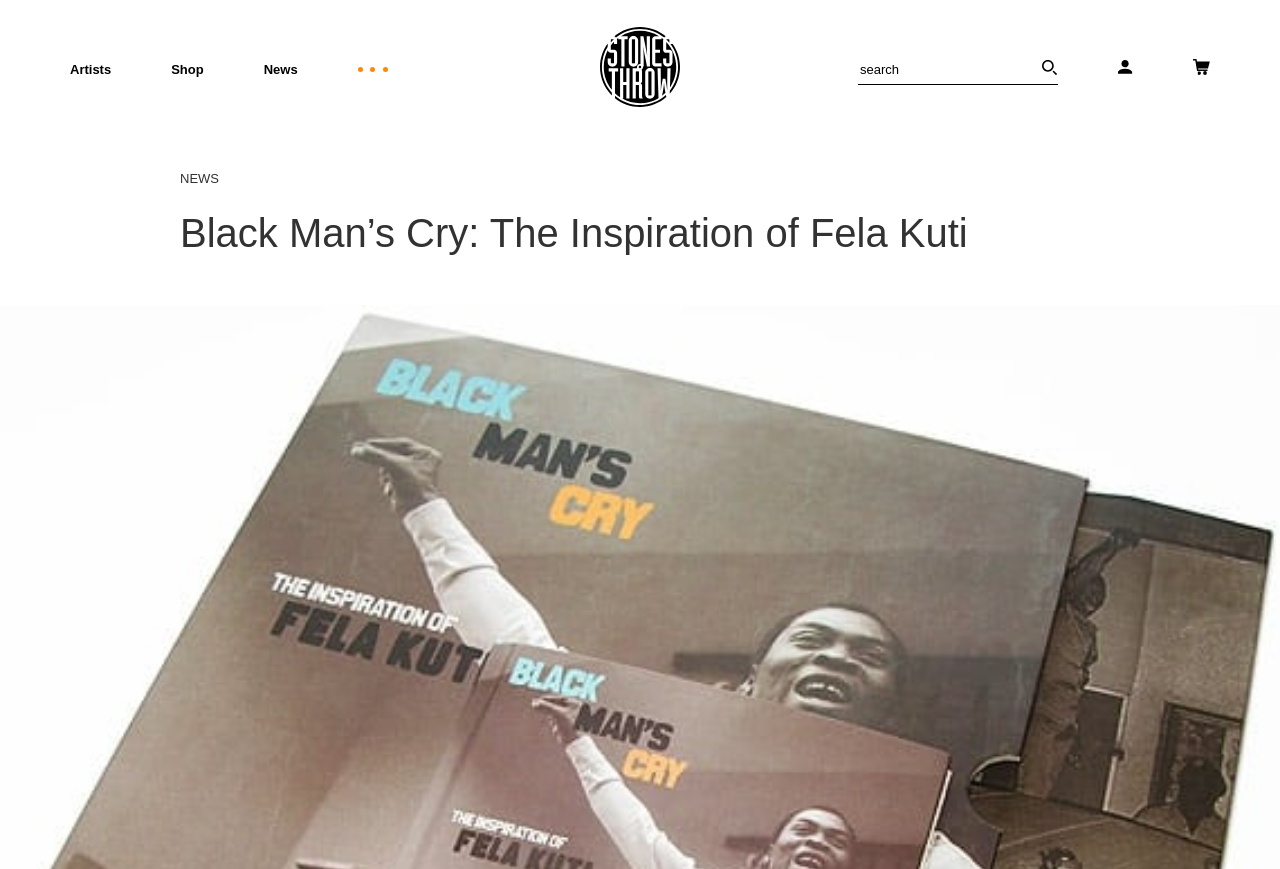What is the position of the 'News' link?
Refer to the image and provide a thorough answer to the question.

Based on the bounding box coordinates, I determined that the 'News' link is located at the top of the page, roughly in the middle, with a y-coordinate of 0.07, which is close to the top of the page.